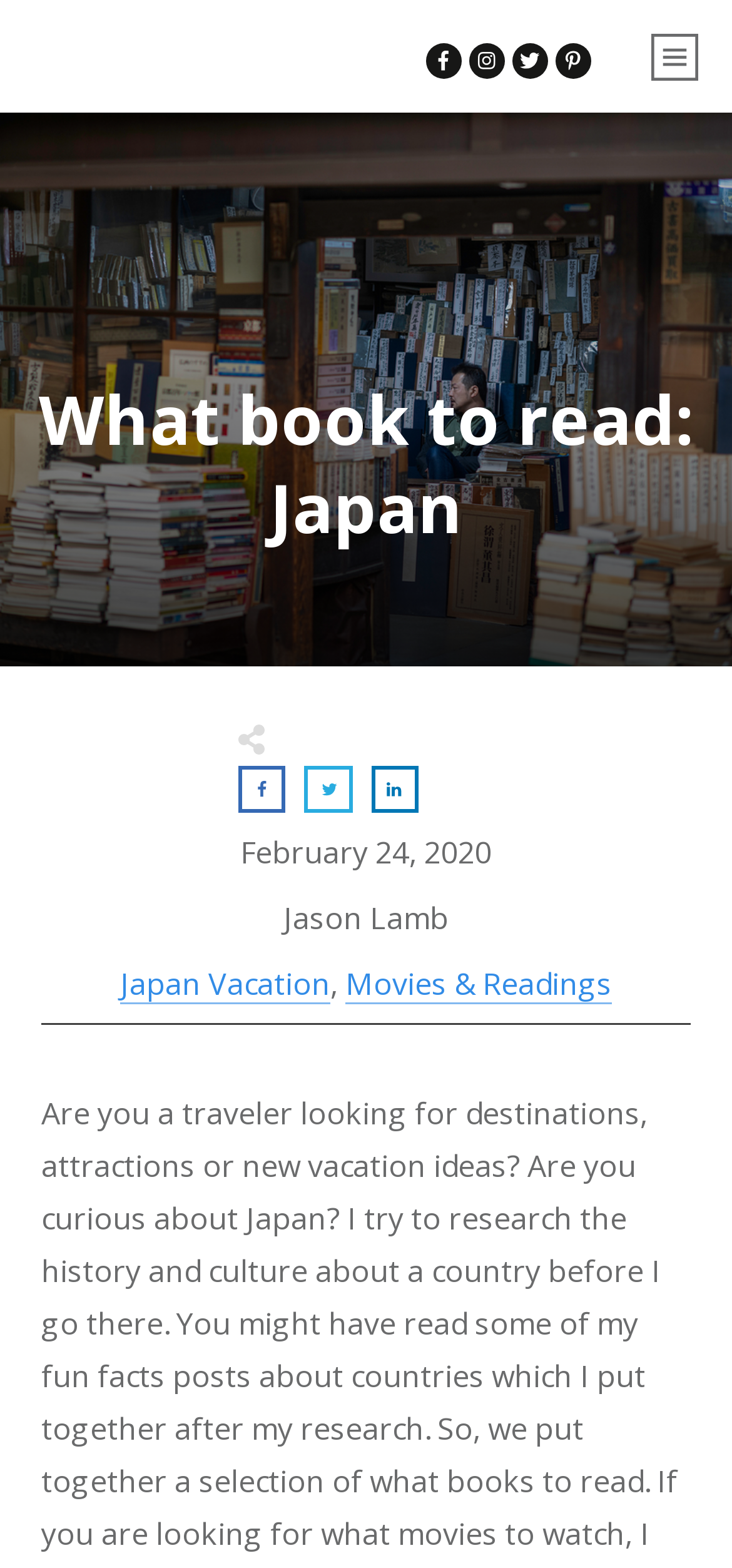Extract the text of the main heading from the webpage.

What book to read: Japan